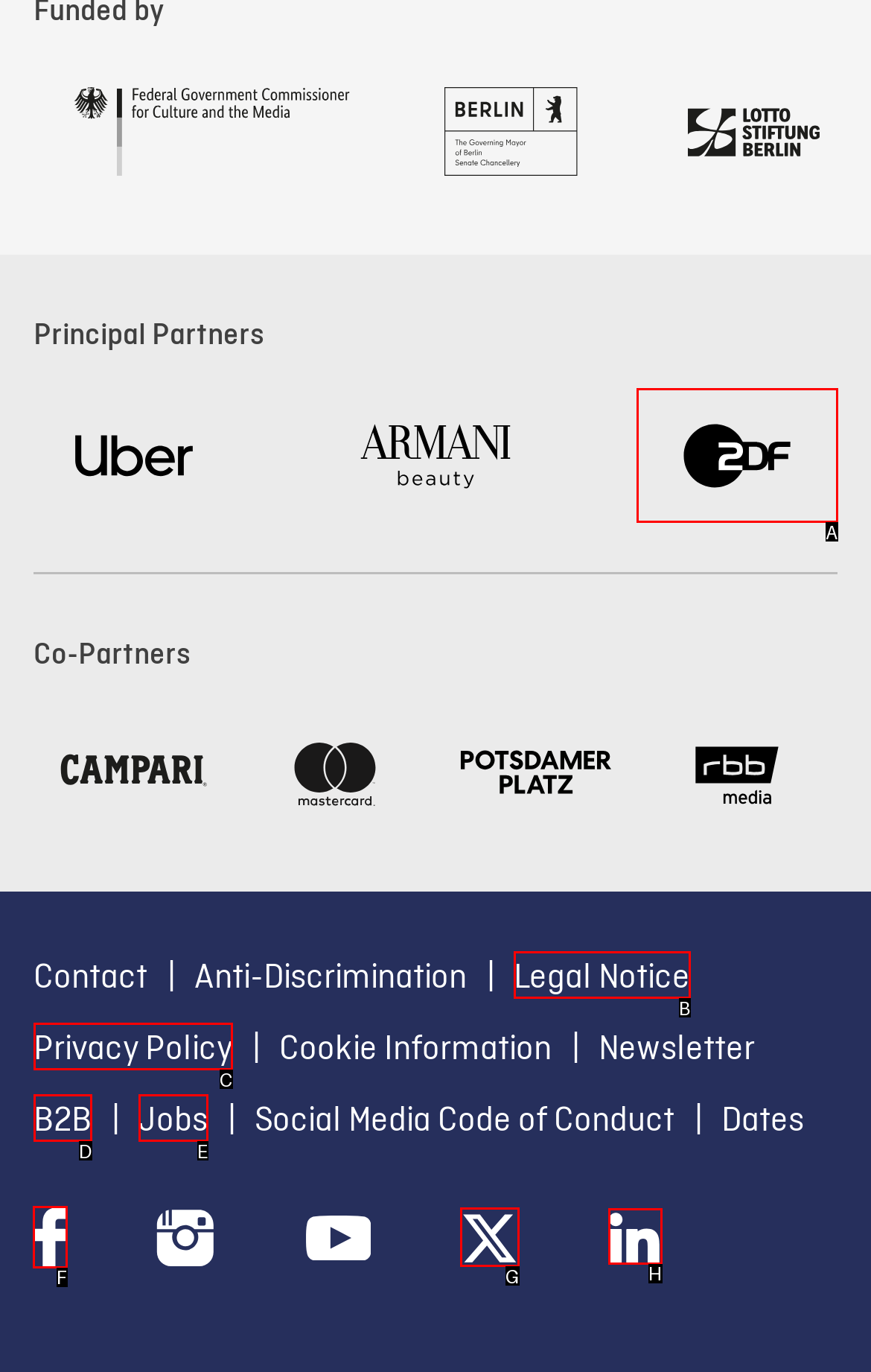Indicate the letter of the UI element that should be clicked to accomplish the task: Follow us on Facebook. Answer with the letter only.

F